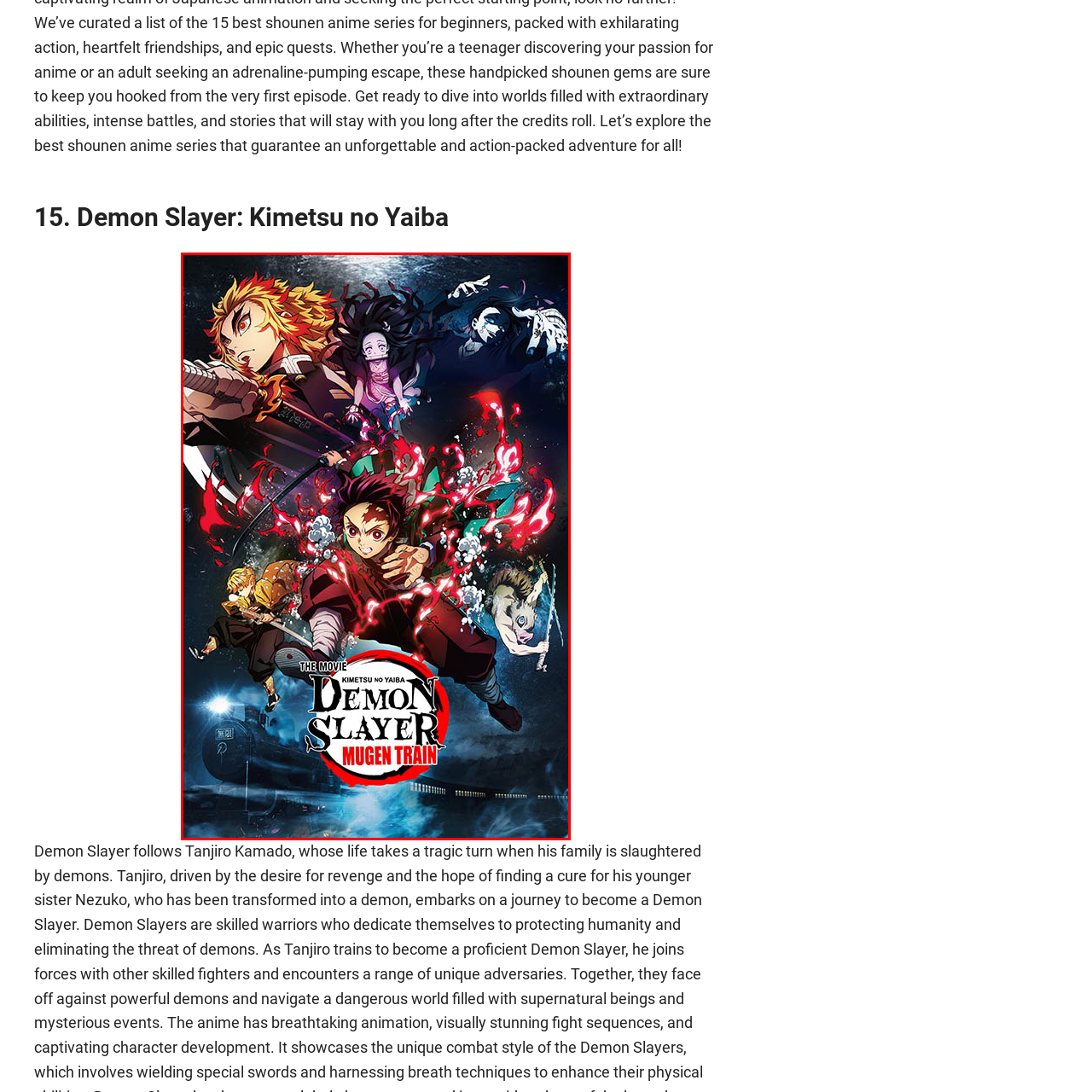Describe extensively the image that is situated inside the red border.

The image showcases a vibrant and dynamic poster for "Demon Slayer: Kimetsu no Yaiba – Mugen Train." In the center, we see the determined protagonist, Tanjiro Kamado, wielding his sword, surrounded by a whirlwind of colorful and fluid designs that evoke a sense of action and adventure. To his left, the fiery hashira, Rengoku, showcases his signature confident expression, while the group is complemented by other key characters, including Nezuko and Zenitsu, who add depth to the dynamic composition.

The background features an ethereal blend of blues and reds, reflecting the intense battles against powerful demons, further emphasizing the series’ theme of resilience and struggle. At the bottom, the title "DEMON SLAYER" is prominently displayed in bold letters, accompanied by the subtitle "THE MOVIE" and "MUGEN TRAIN," drawing attention to this highly anticipated film within the beloved shounen anime franchise.